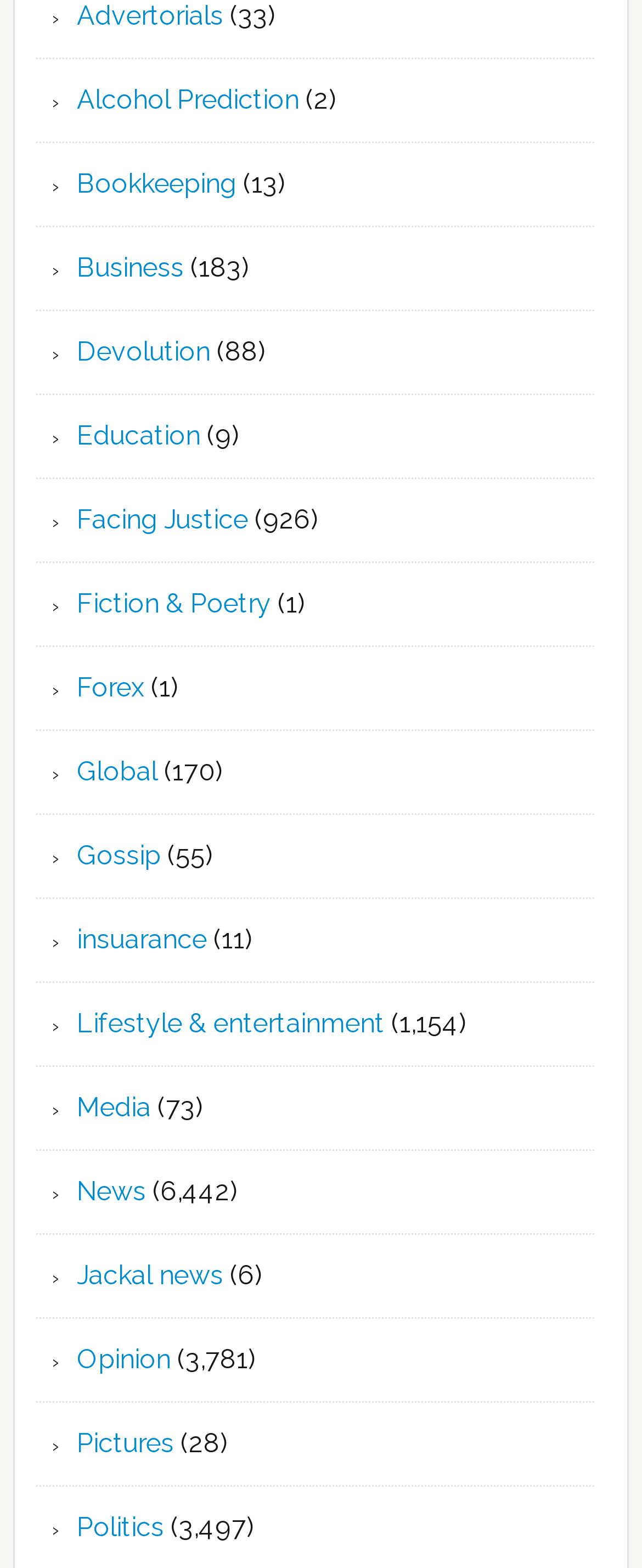Review the image closely and give a comprehensive answer to the question: What is the category with the fewest articles?

I determined the category with the fewest articles by looking at the StaticText elements associated with each link. The StaticText element with the lowest number, '1', is associated with the link 'Fiction & Poetry', indicating that it has the fewest articles.